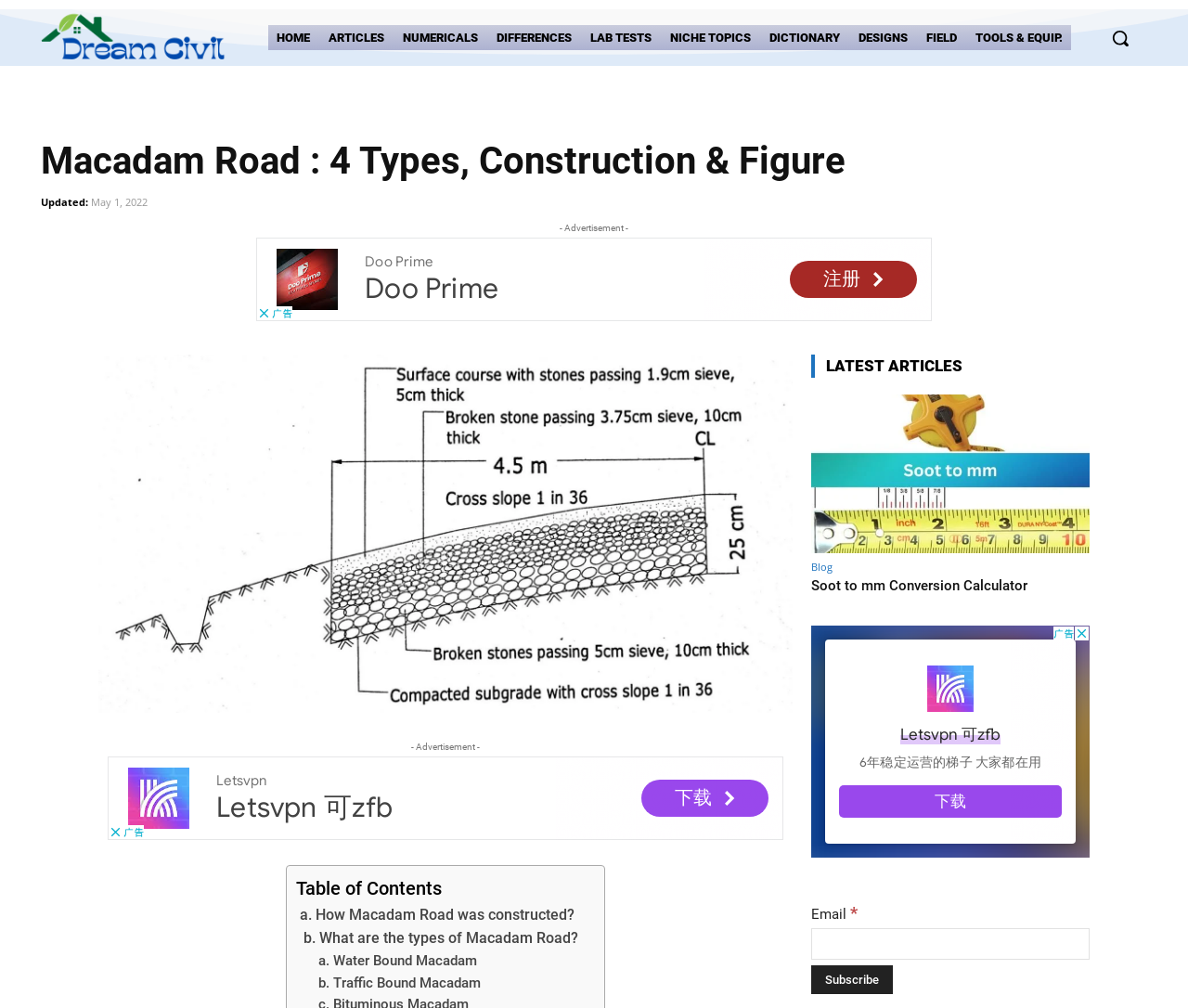Extract the primary headline from the webpage and present its text.

Macadam Road : 4 Types, Construction & Figure